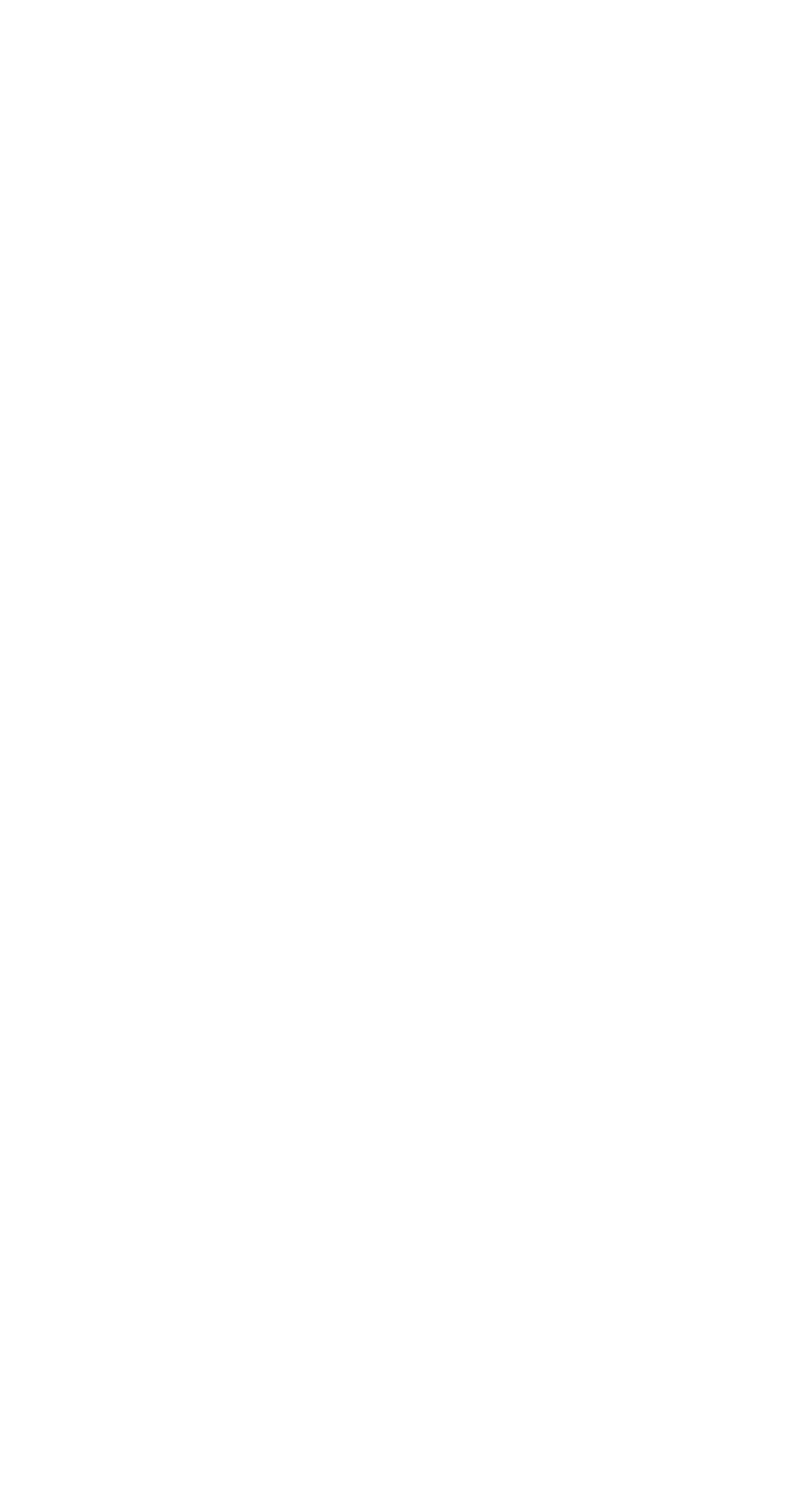Determine the bounding box coordinates for the clickable element required to fulfill the instruction: "Check the Health section". Provide the coordinates as four float numbers between 0 and 1, i.e., [left, top, right, bottom].

[0.056, 0.259, 0.261, 0.298]